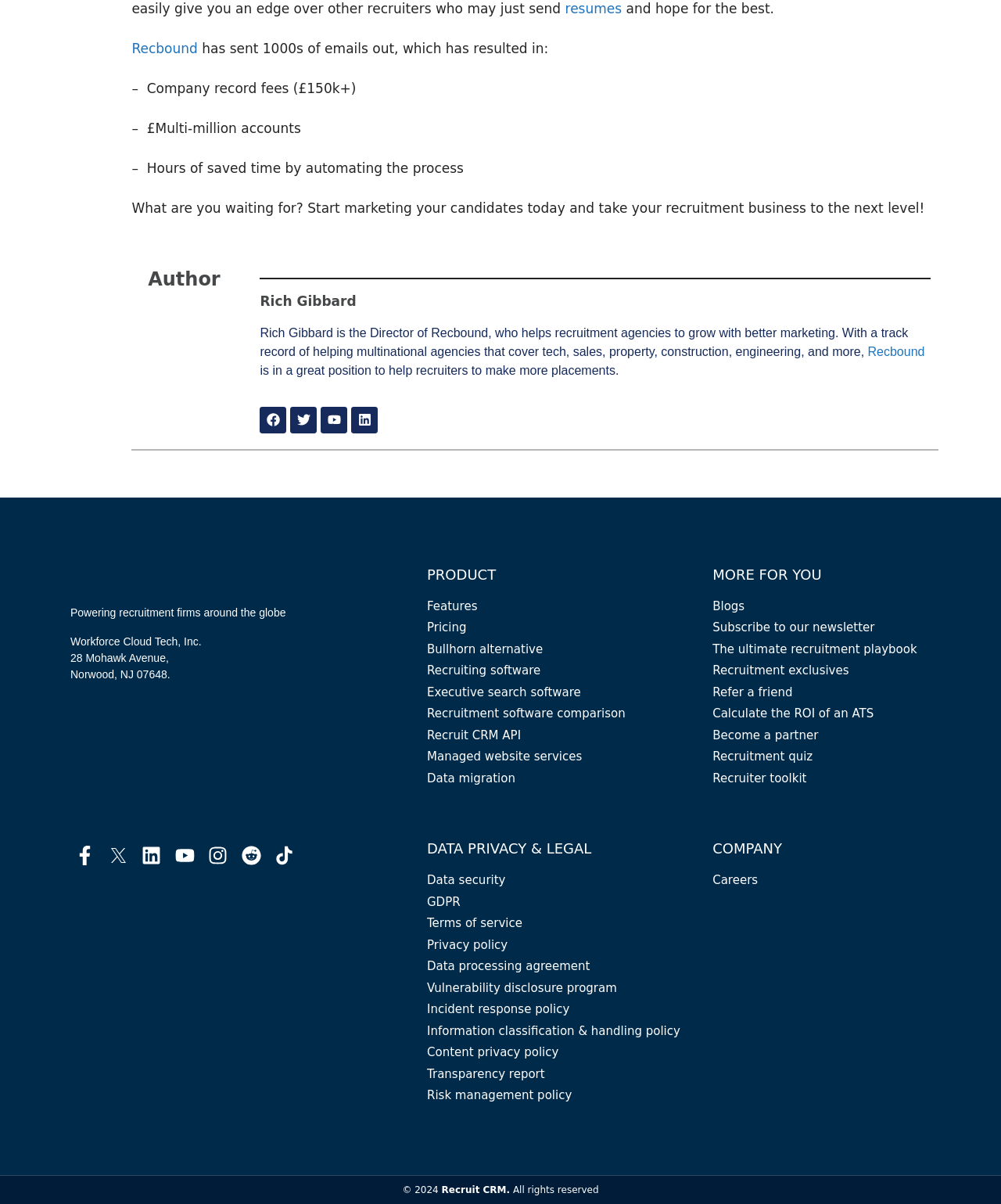Please locate the bounding box coordinates of the element's region that needs to be clicked to follow the instruction: "Visit the 'Features' page". The bounding box coordinates should be provided as four float numbers between 0 and 1, i.e., [left, top, right, bottom].

[0.427, 0.496, 0.477, 0.511]